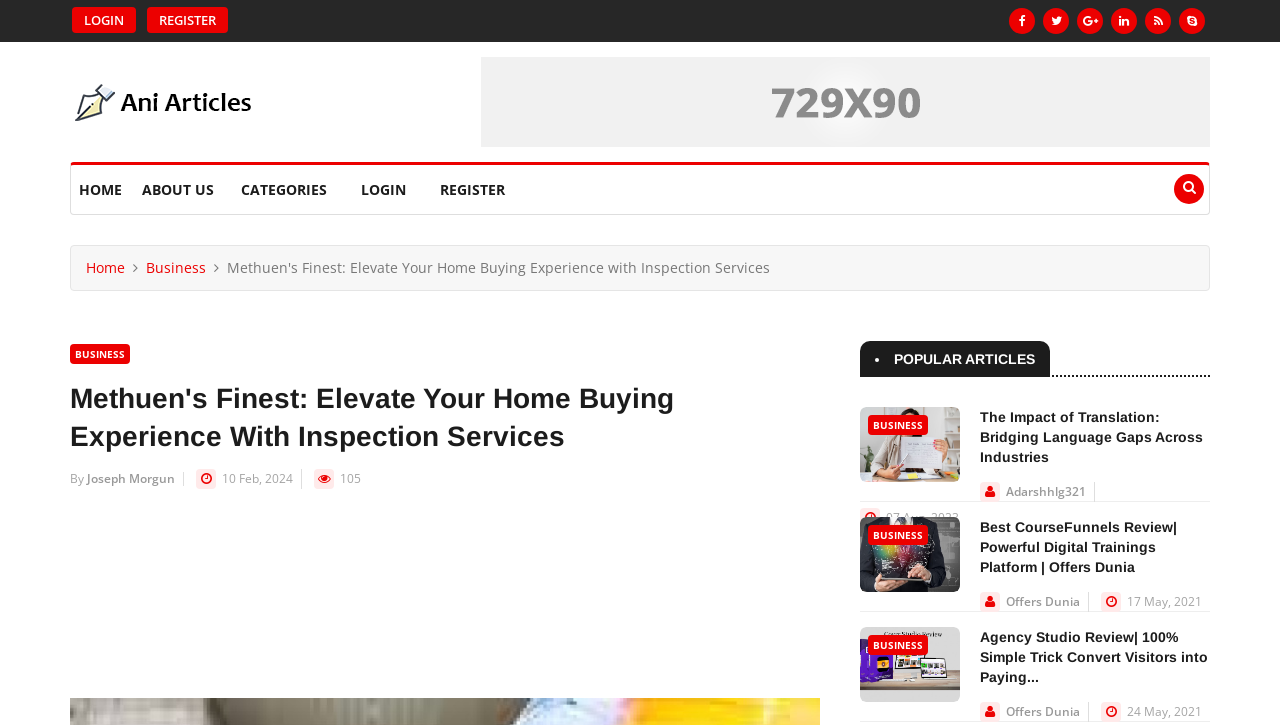Provide your answer in one word or a succinct phrase for the question: 
What is the date of the article 'The Impact of Translation: Bridging Language Gaps Across Industries'?

07 Aug, 2023